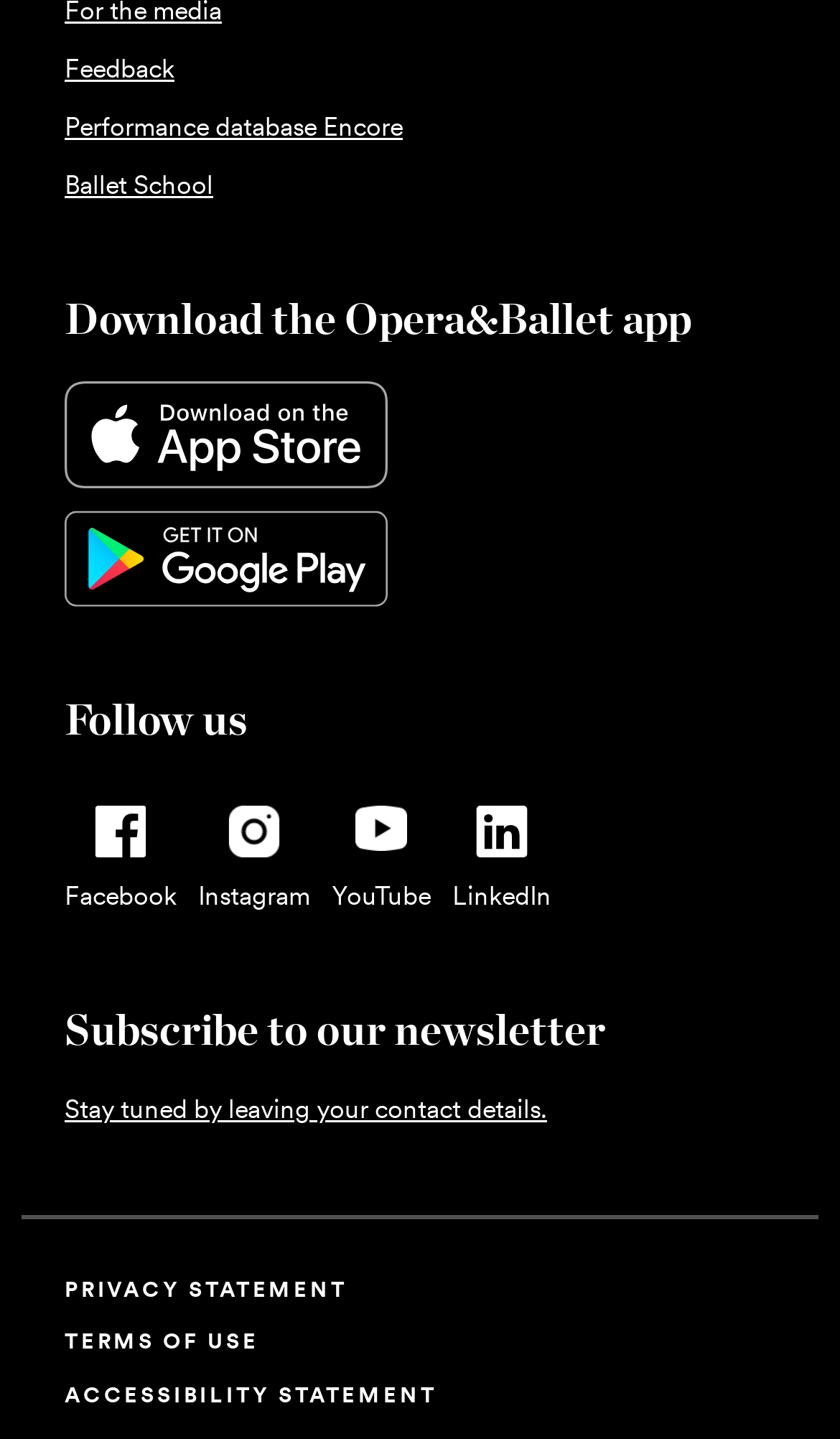Bounding box coordinates are given in the format (top-left x, top-left y, bottom-right x, bottom-right y). All values should be floating point numbers between 0 and 1. Provide the bounding box coordinate for the UI element described as: Privacy statement

[0.077, 0.885, 0.413, 0.906]